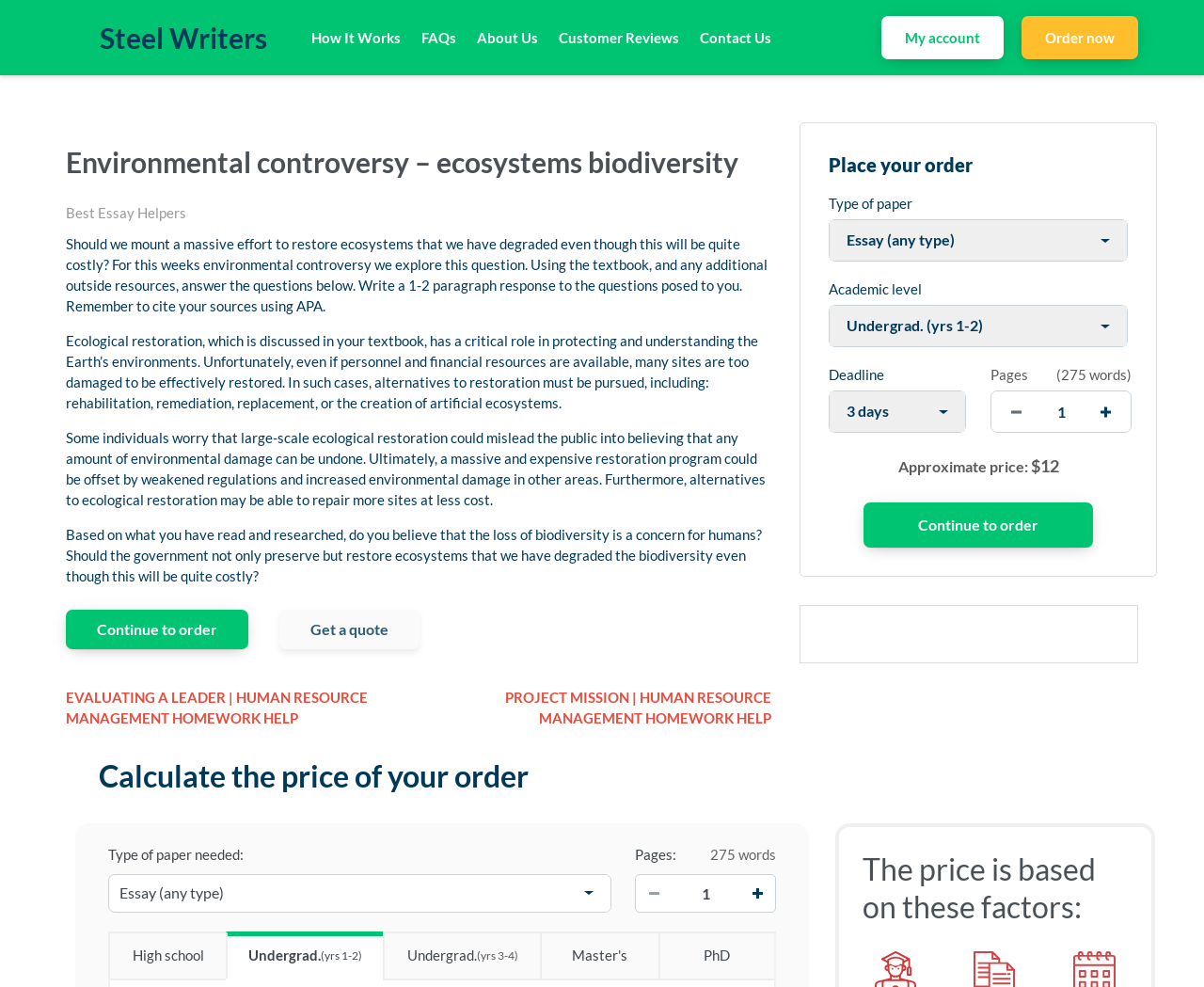What is the default academic level selected?
Ensure your answer is thorough and detailed.

The default academic level selected is Undergrad. (yrs 3-4), which is indicated by the radio button being checked.